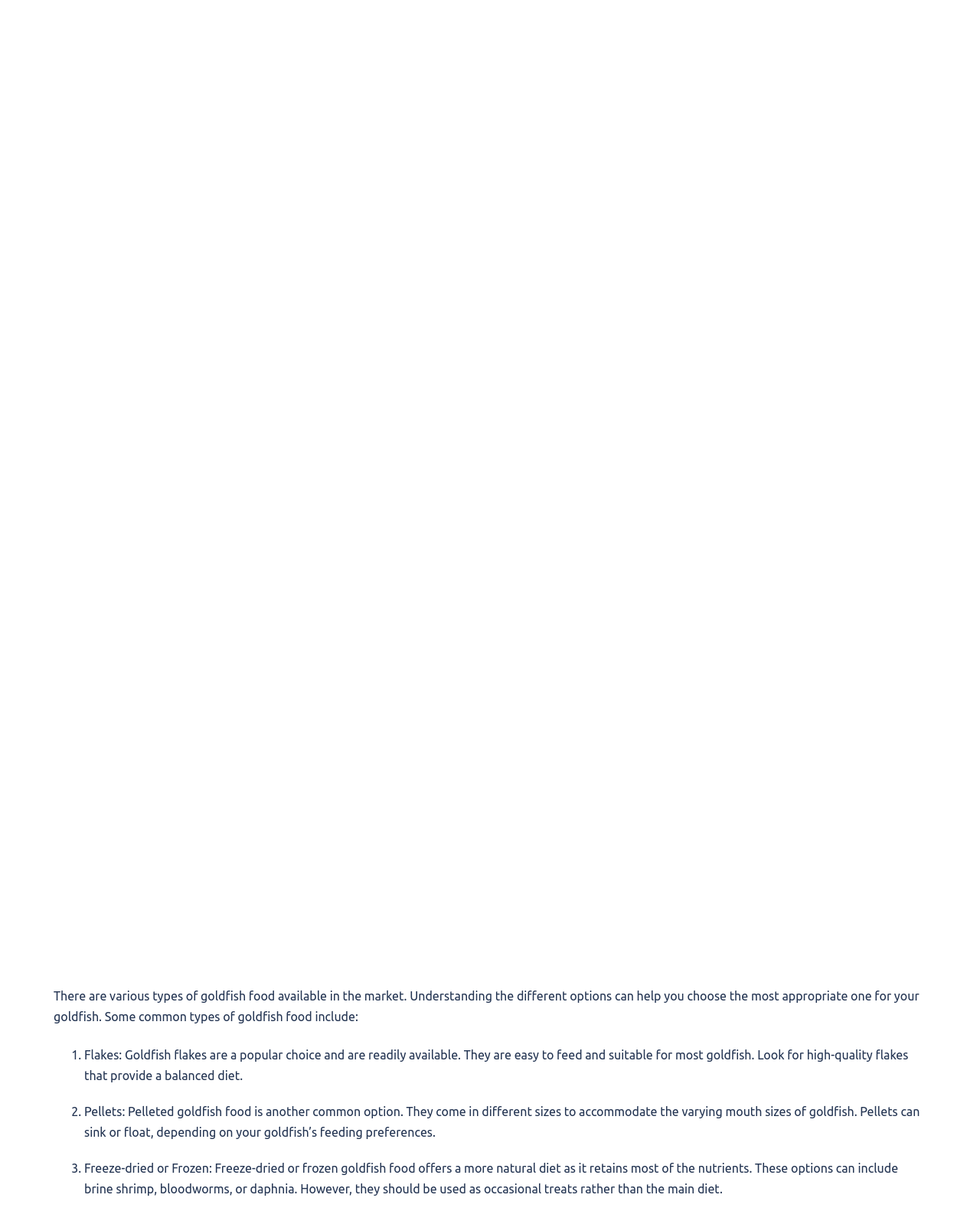Give a detailed account of the webpage.

The webpage is a comprehensive guide to choosing the right goldfish food, titled "Choosing the Right Goldfish Food: A Buyer's Guide" on ThePetsPortal.com. At the top, there is a navigation bar with links to different sections, including "Amphibians", "Birds", "Fish", "Invertebrates", "Reptiles", "Mammals", and "Blog". Below the navigation bar, there is a breadcrumbs section with links to "HOME", "FISH", and "GOLDFISH".

The main content of the webpage is divided into sections, each with a heading. The first section is an introduction to the guide, explaining that it will help goldfish owners navigate the various goldfish food options available in the market. The second section, "Factors to Consider when Choosing Goldfish Food", discusses the importance of understanding the nutritional needs of goldfish, the different types of goldfish food, and the quality and ingredients of the food.

The third section, "Nutritional Needs of Goldfish", explains the specific nutritional requirements of goldfish, including protein, carbohydrates, vitamins, and minerals. This section is followed by a list of four key nutritional requirements, each with a brief description.

The fourth section, "Types of Goldfish Food", discusses the various types of goldfish food available, including flakes and pellets. Each type is described in detail, including their benefits and suitability for different goldfish.

Throughout the webpage, there are several images, including a logo for ThePetsPortal.com at the top and various icons and graphics to break up the text. The overall layout is clean and easy to read, with clear headings and concise text.